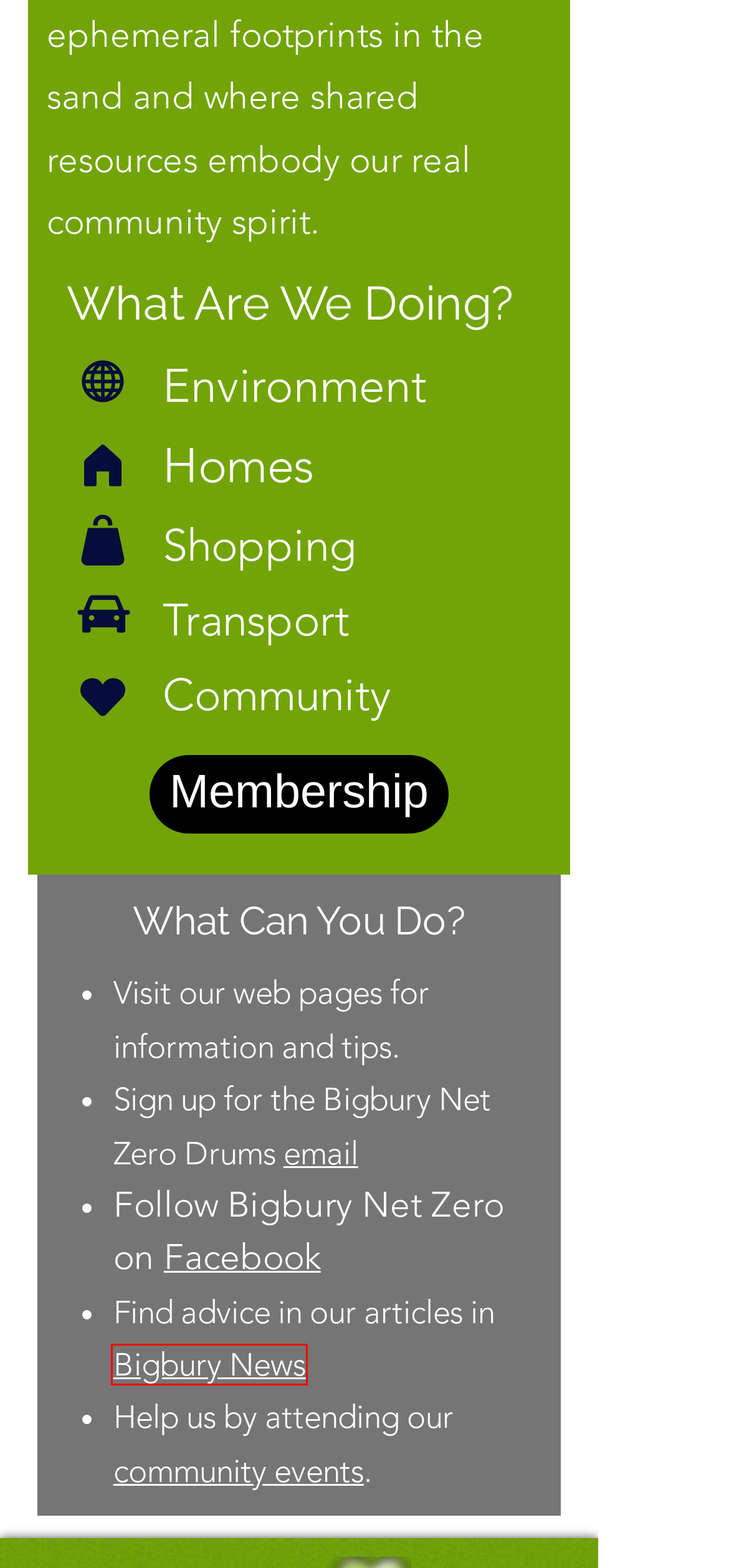Given a webpage screenshot with a red bounding box around a particular element, identify the best description of the new webpage that will appear after clicking on the element inside the red bounding box. Here are the candidates:
A. Transport | Bigbury Net Zero
B. Community | Bigbury Net Zero
C. Net Zero | Bigbury News
D. Bigbury News | Bigbury News
E. Environment | Bigbury Net Zero
F. Homes | Bigbury Net Zero
G. Shopping | Bigbury Net Zero
H. Contact

D